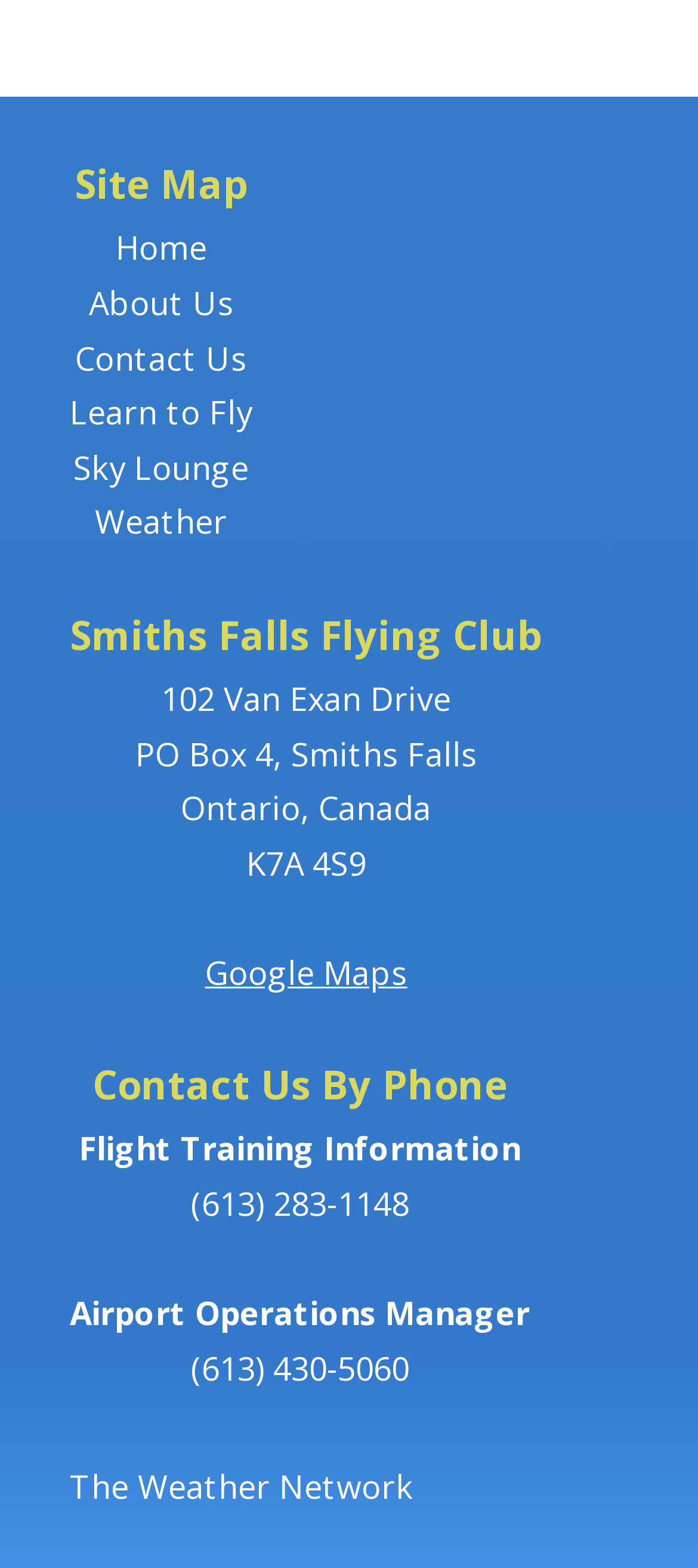Based on the element description Weather, identify the bounding box of the UI element in the given webpage screenshot. The coordinates should be in the format (top-left x, top-left y, bottom-right x, bottom-right y) and must be between 0 and 1.

[0.136, 0.319, 0.326, 0.347]